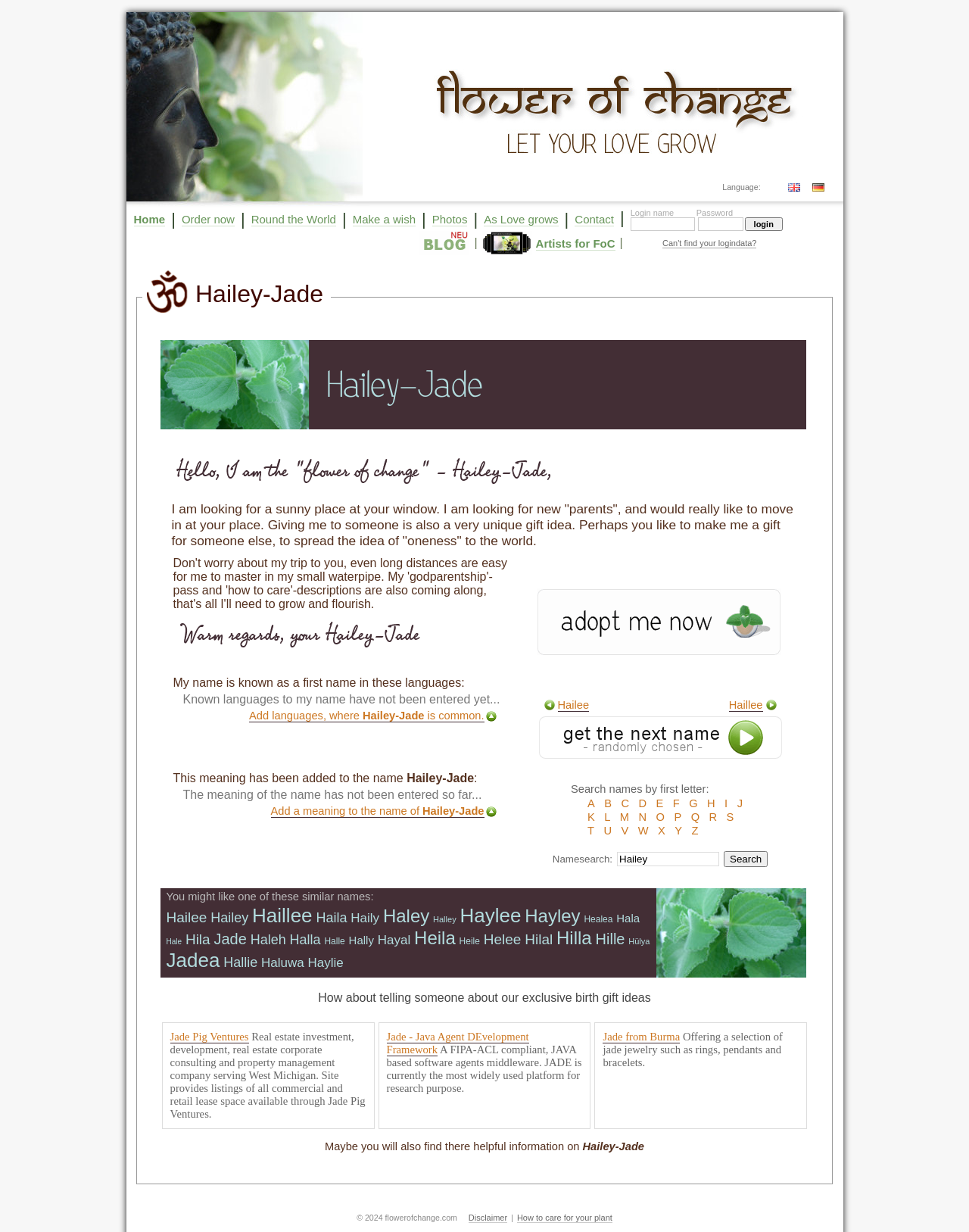Pinpoint the bounding box coordinates of the clickable element to carry out the following instruction: "Enter login name."

[0.651, 0.176, 0.717, 0.187]